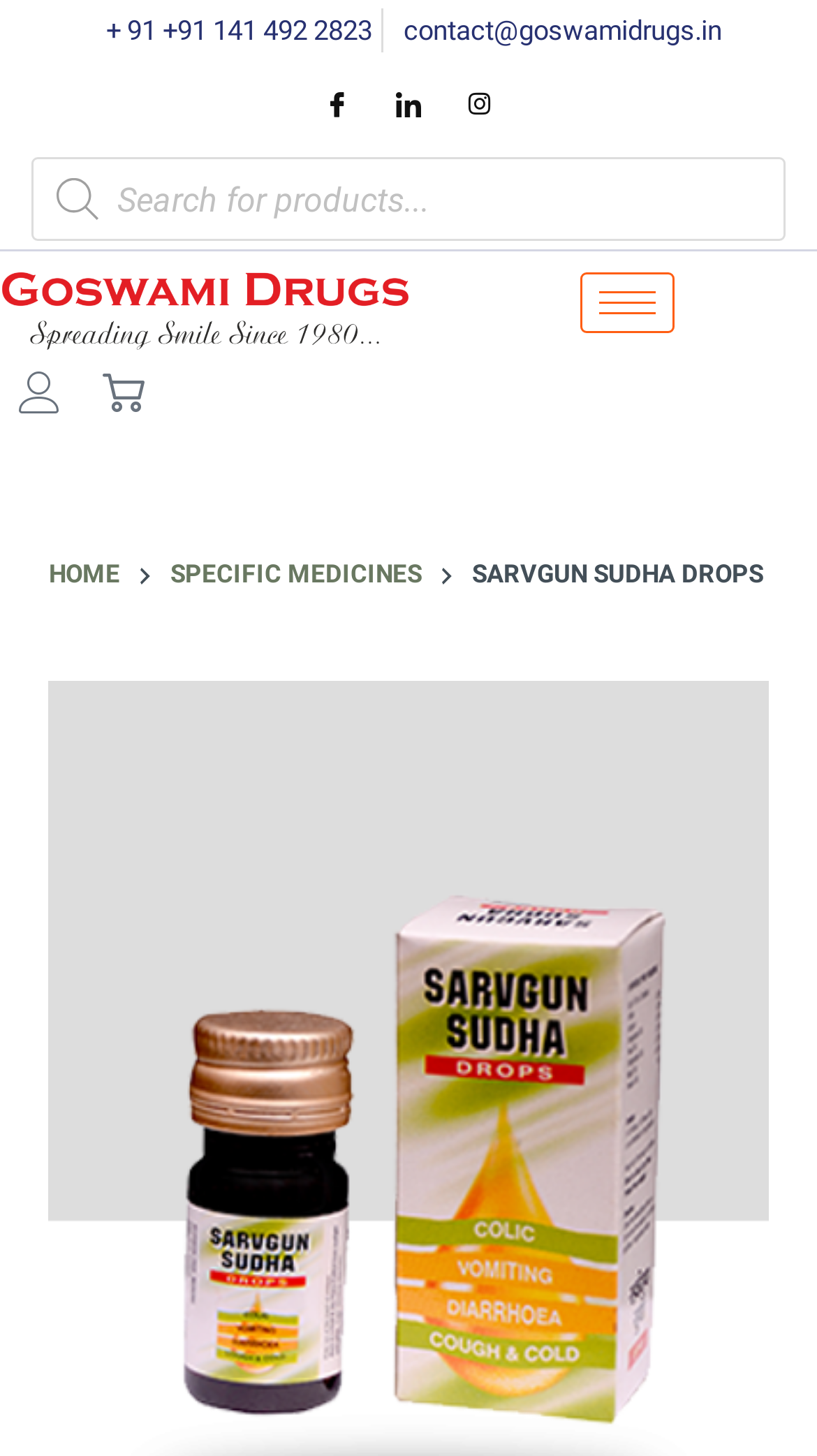Please answer the following question using a single word or phrase: 
What is the phone number on the webpage?

+91 141 492 2823